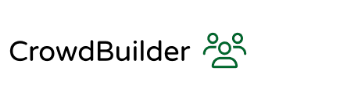Detail every visible element in the image extensively.

The image features the logo of "CrowdBuilder," prominently displayed in a sleek, modern font. Accompanied by a simple yet expressive graphic of three stylized individuals, the logo emphasizes community connection and collaboration. The color scheme is primarily black for the text, with a contrasting green for the icon, reflecting a contemporary and professional aesthetic. This logo serves as a welcoming gateway to the CrowdBuilder platform, which aims to facilitate the conversion of social capital into financial capital, supporting users in building their networks and expanding their reach in fundraising efforts.